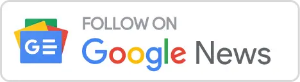What is emphasized in the design?
Refer to the image and give a detailed answer to the question.

The design of the website emphasizes accessibility and engagement, making it easy for users to navigate and interact with the content, including the prominent button that encourages users to follow Metapress on Google News.